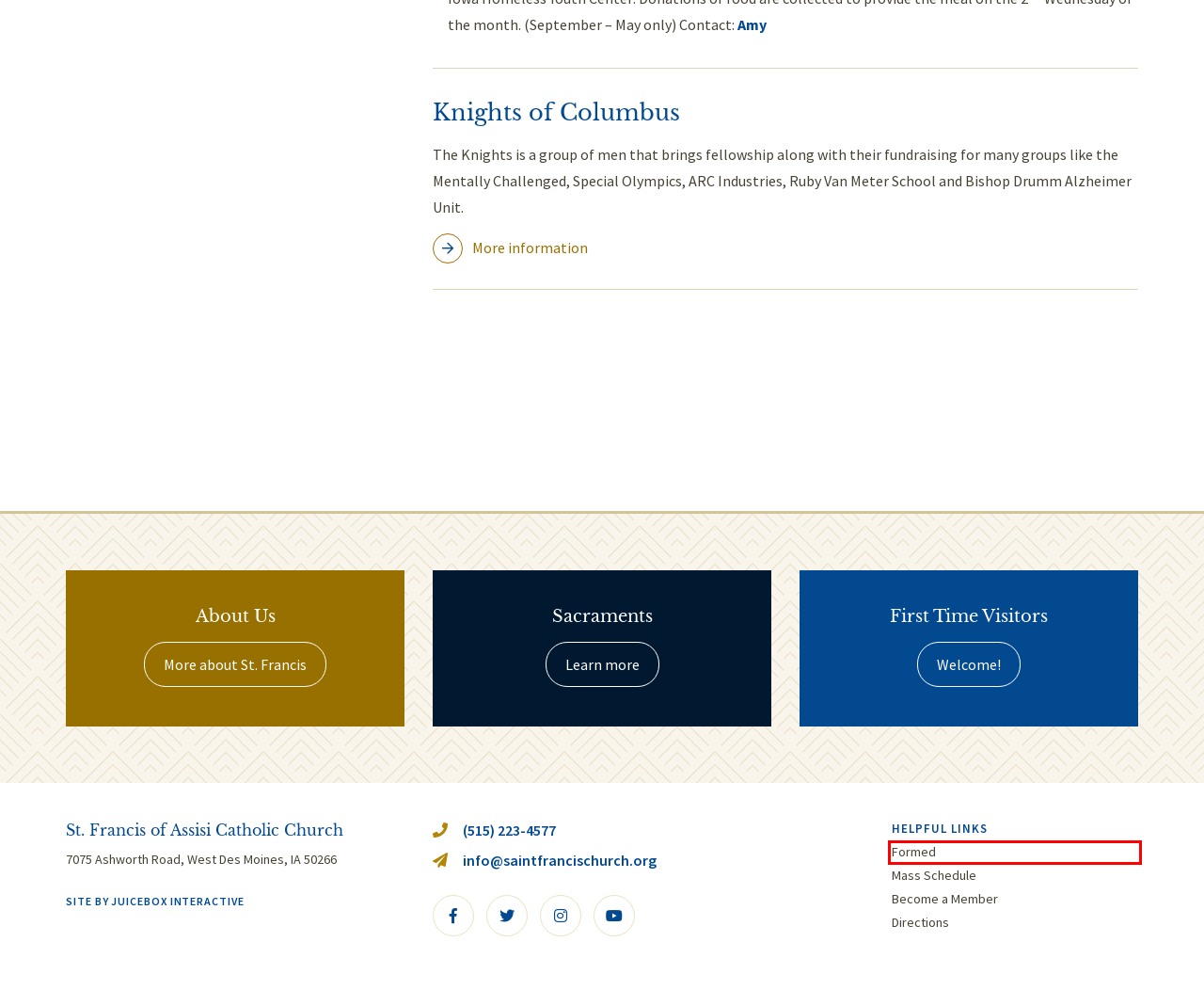You are presented with a screenshot of a webpage containing a red bounding box around a particular UI element. Select the best webpage description that matches the new webpage after clicking the element within the bounding box. Here are the candidates:
A. Juicebox > Des Moines web design , Iowa website design, branding
B. Sacraments - St. Francis Parish
C. Home | stfranciswdm dmarc giving
D. Home - St. Francis Parish
E. Respect Life Committee - St. Francis Parish
F. Mass Schedule - St. Francis Parish
G. Contact Us - St. Francis Parish
H. FORMED - St. Francis Parish

H